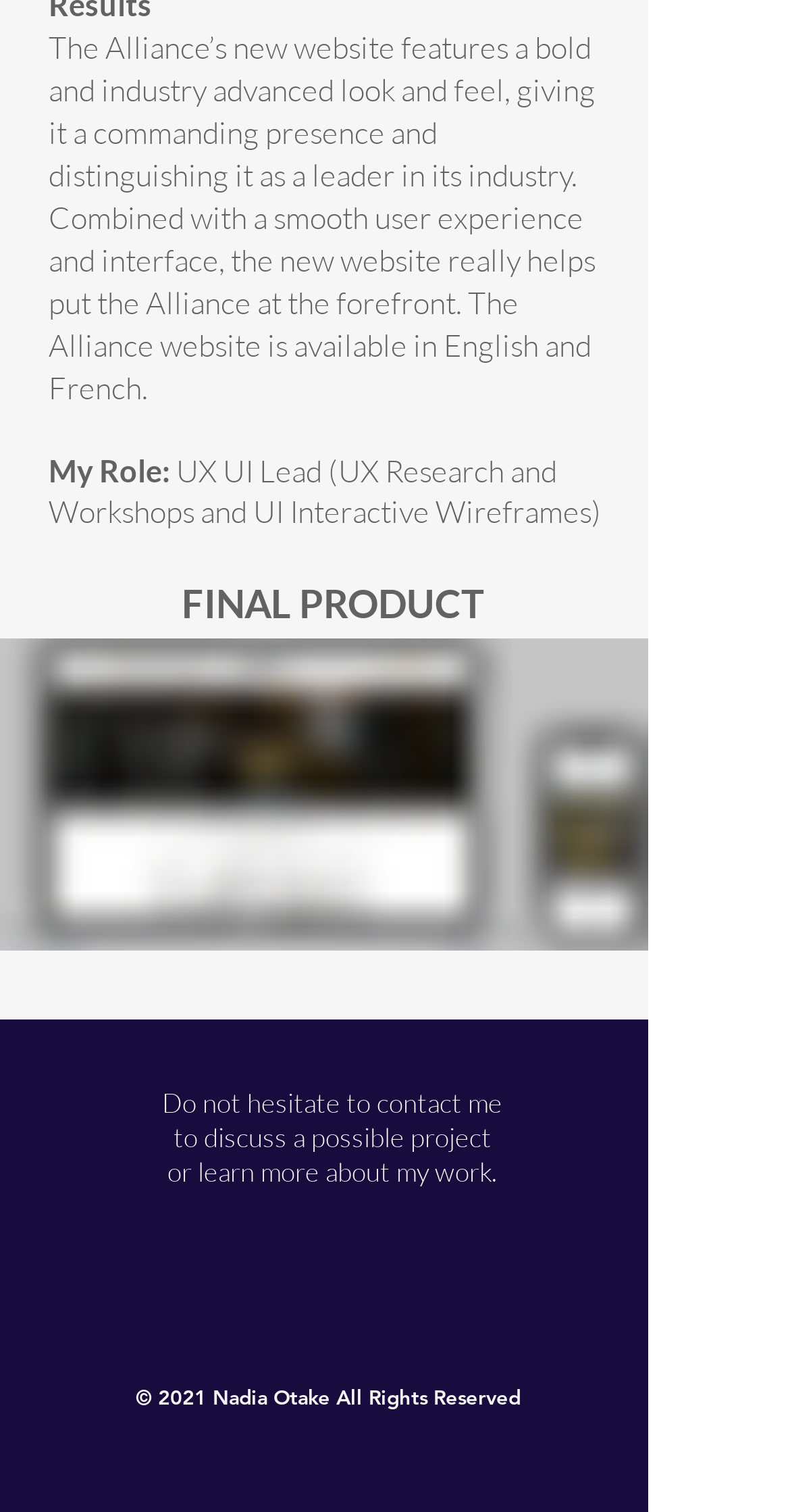What is the copyright year of the website?
Please ensure your answer is as detailed and informative as possible.

The copyright year of the website is '2021' as mentioned in the StaticText element with the text '© 2021 Nadia Otake All Rights Reserved'.